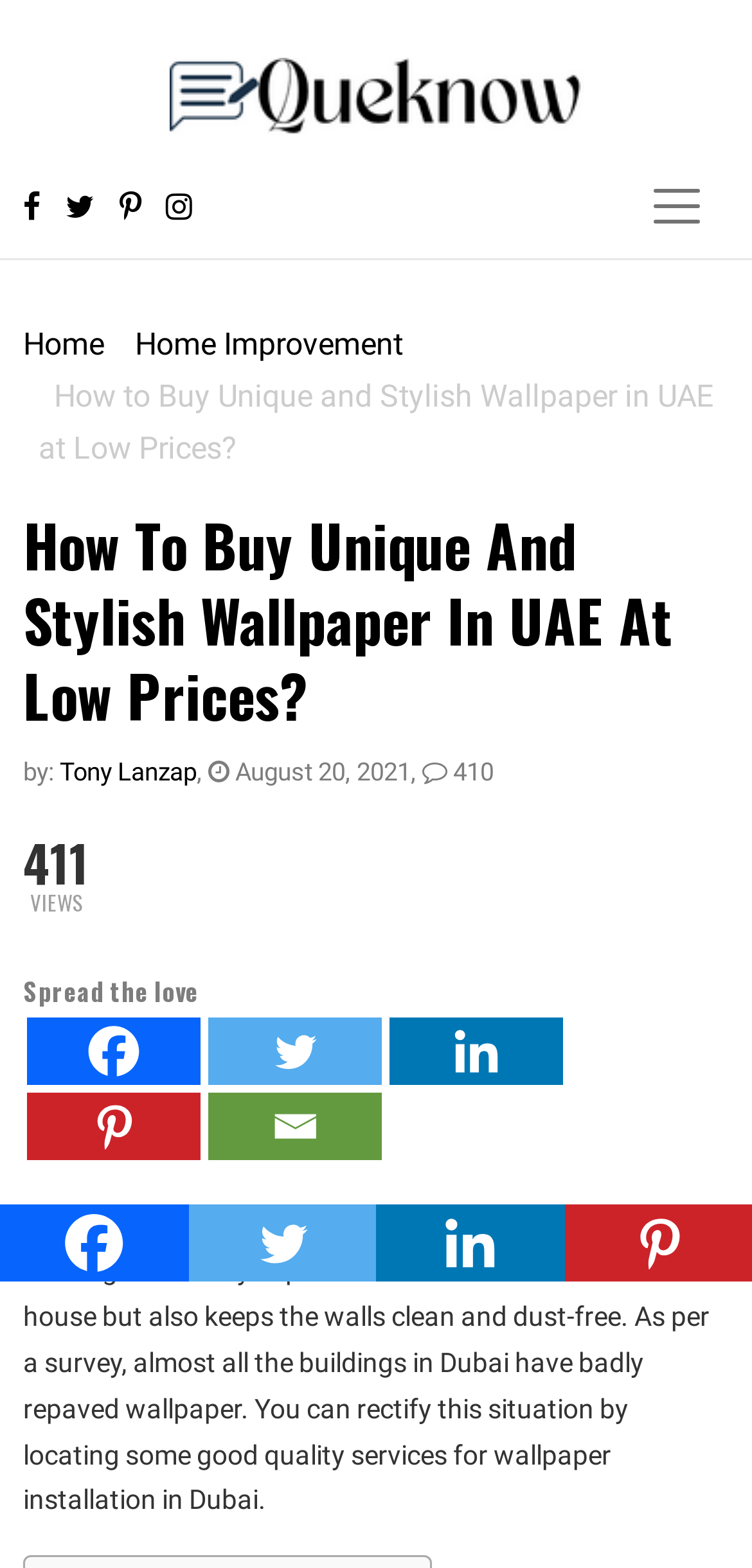Could you determine the bounding box coordinates of the clickable element to complete the instruction: "Read the article by Tony Lanzap"? Provide the coordinates as four float numbers between 0 and 1, i.e., [left, top, right, bottom].

[0.079, 0.482, 0.262, 0.501]